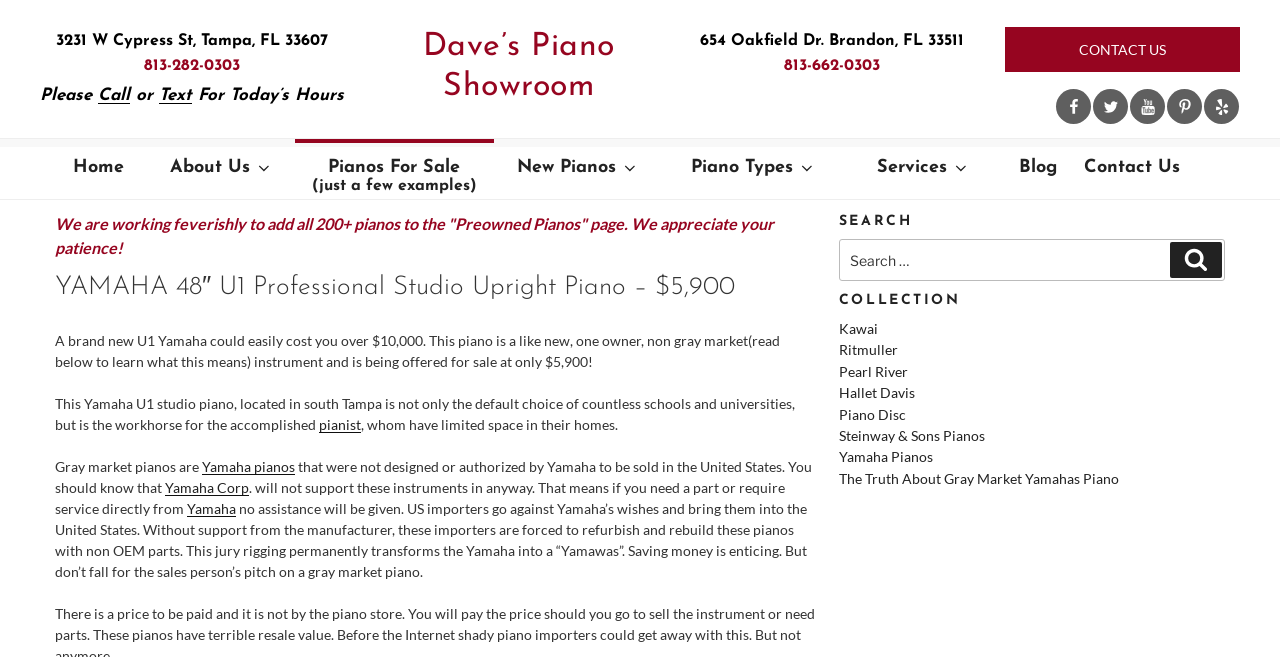Detail the various sections and features present on the webpage.

This webpage is about a Yamaha 48" U1 Professional Studio Upright Piano for sale at Dave's Piano Showroom. The piano is described as "like new, one owner, non gray market" and is priced at $5,900, which is significantly lower than the market price of over $10,000. The page provides detailed information about the piano, including its features and benefits.

At the top of the page, there is a navigation menu with links to different sections of the website, including "Home", "About Us", "Pianos For Sale", "New Pianos", "Piano Types", "Services", "Blog", and "Contact Us". Below the navigation menu, there is a heading that reads "YAMAHA 48″ U1 Professional Studio Upright Piano – $5,900".

The main content of the page is divided into two columns. The left column contains a detailed description of the piano, including its features, benefits, and why it is a good choice for customers. The description also explains what "gray market" pianos are and why they should be avoided. The right column contains a sidebar with links to other sections of the website, including a search function, a collection of pianos, and social media links.

There are several links and buttons throughout the page, including links to contact the showroom, learn more about gray market pianos, and search for other pianos. The page also includes a call-to-action button to encourage customers to contact the showroom for more information.

At the bottom of the page, there is a footer section with links to the showroom's social media profiles, as well as a contact section with the showroom's address and phone number.